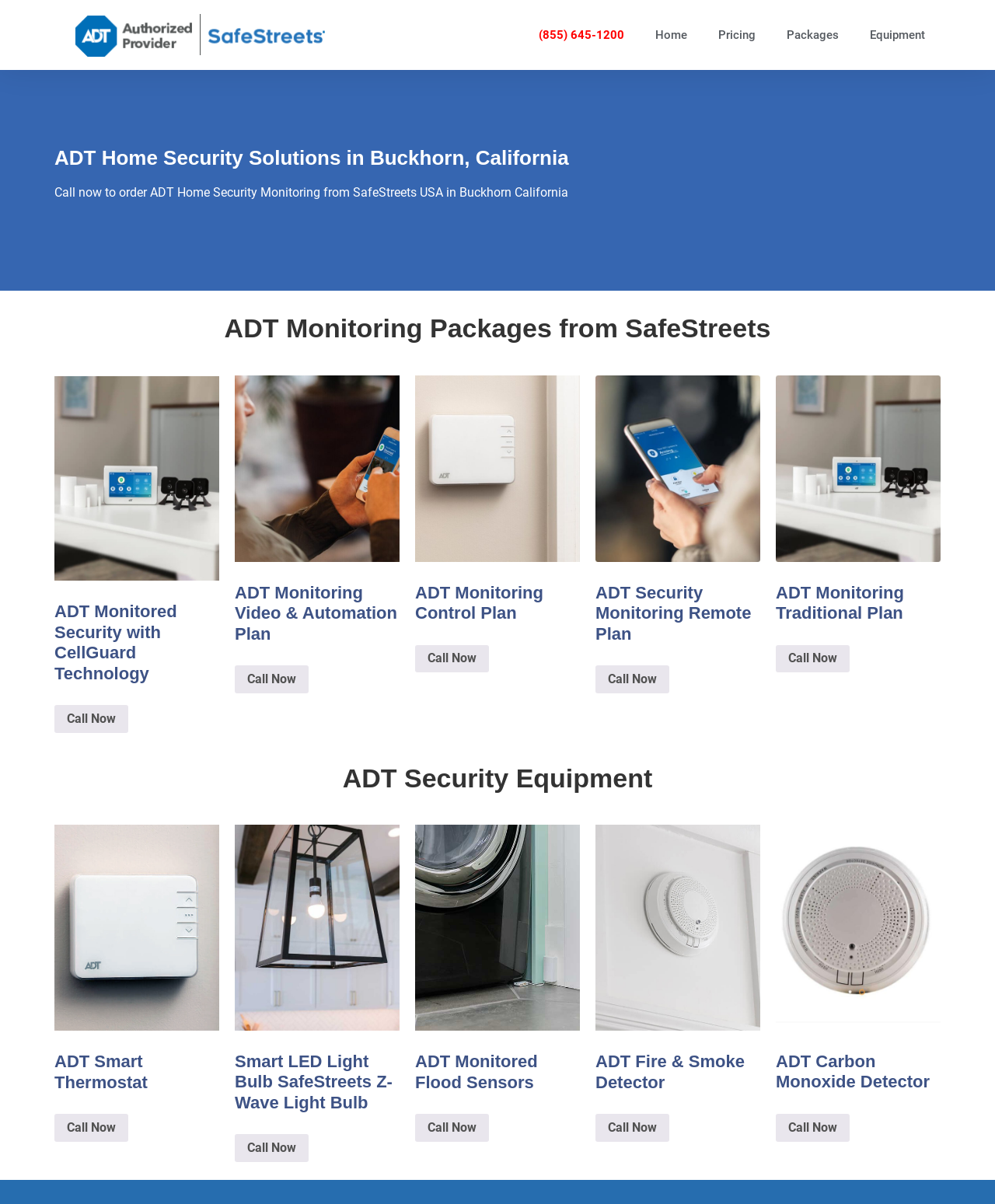Identify and provide the bounding box coordinates of the UI element described: "ADT Carbon Monoxide Detector". The coordinates should be formatted as [left, top, right, bottom], with each number being a float between 0 and 1.

[0.78, 0.685, 0.945, 0.915]